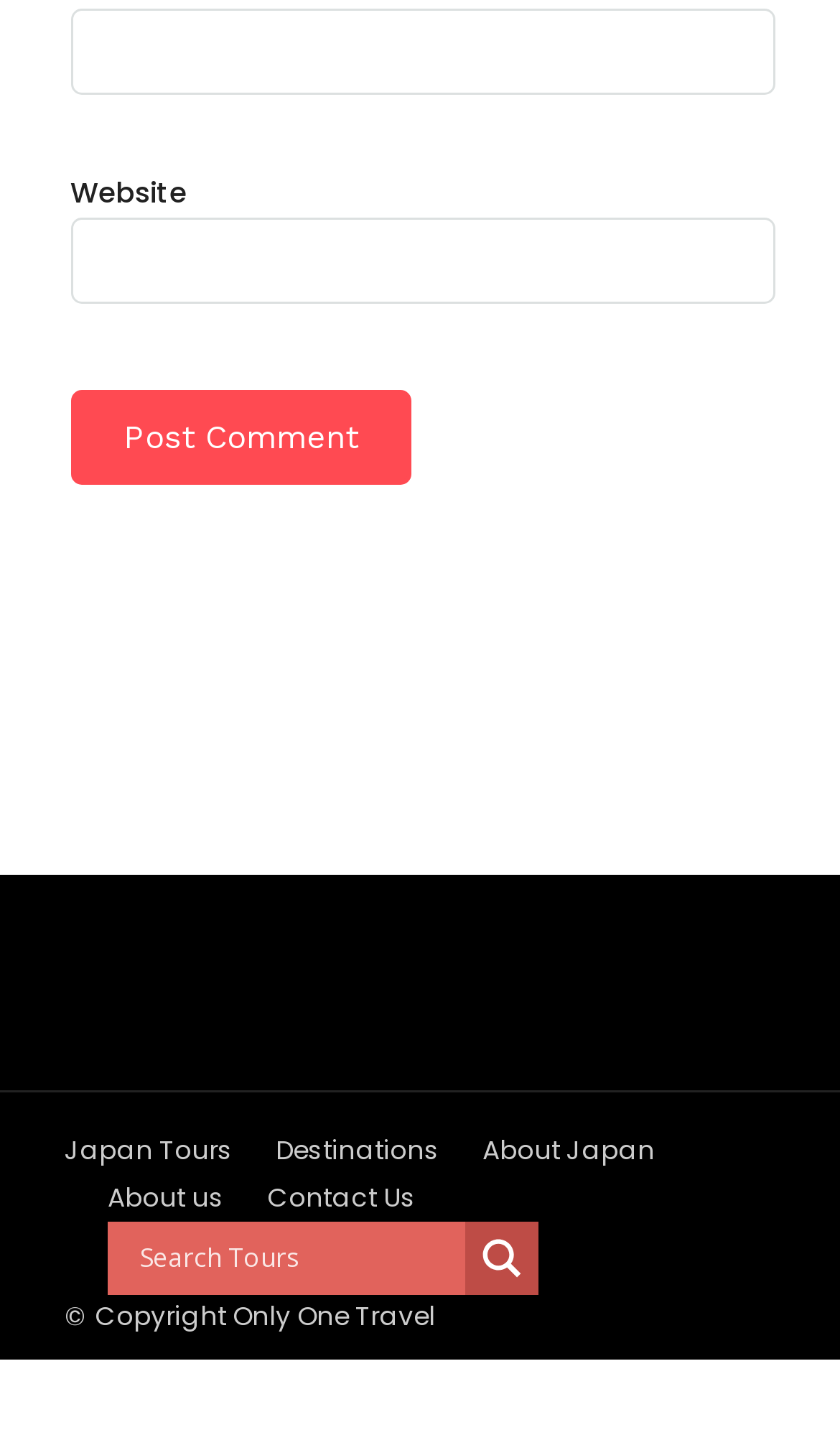What is the copyright information of the website?
Analyze the image and provide a thorough answer to the question.

The StaticText element at the bottom of the page displays the copyright information '© Copyright Only One Travel', indicating that the website is owned by Only One Travel.